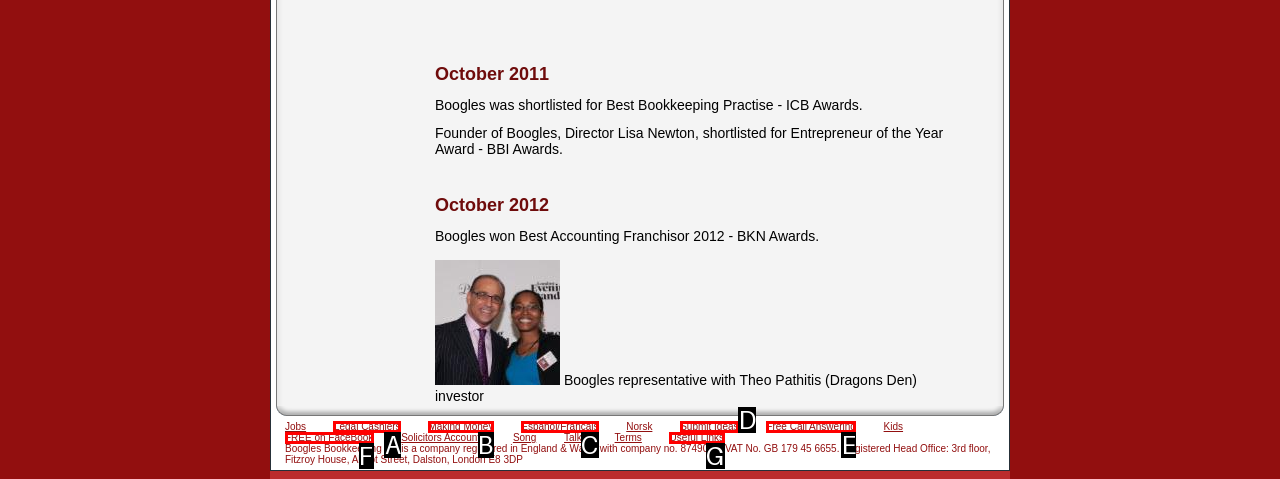Determine the HTML element that best aligns with the description: Free Call Answering
Answer with the appropriate letter from the listed options.

E